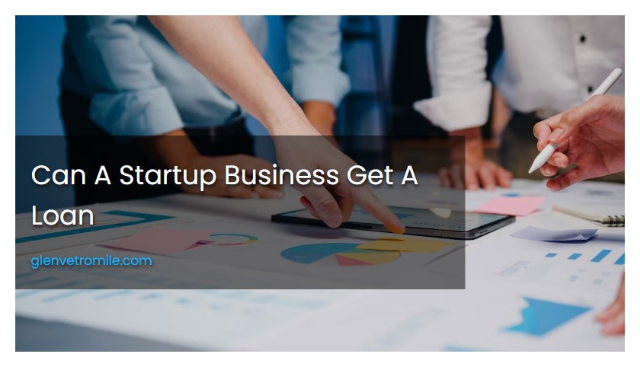Please look at the image and answer the question with a detailed explanation: What is the attire of the individuals in the background?

The attire of the individuals in the background is casual professional, which suggests a collaborative environment and is consistent with the theme of startup financial opportunities.